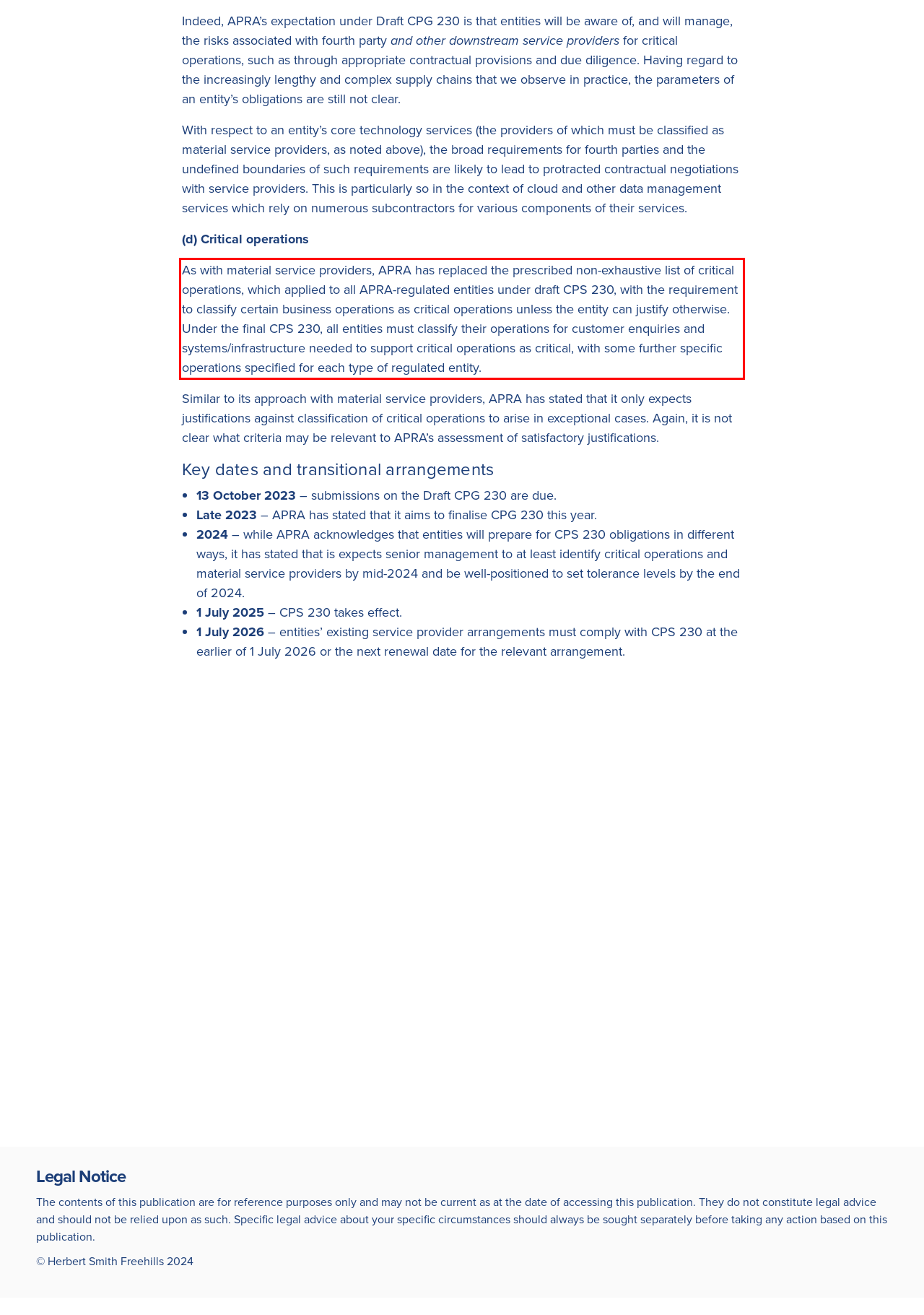Given a screenshot of a webpage with a red bounding box, extract the text content from the UI element inside the red bounding box.

As with material service providers, APRA has replaced the prescribed non-exhaustive list of critical operations, which applied to all APRA-regulated entities under draft CPS 230, with the requirement to classify certain business operations as critical operations unless the entity can justify otherwise. Under the final CPS 230, all entities must classify their operations for customer enquiries and systems/infrastructure needed to support critical operations as critical, with some further specific operations specified for each type of regulated entity.